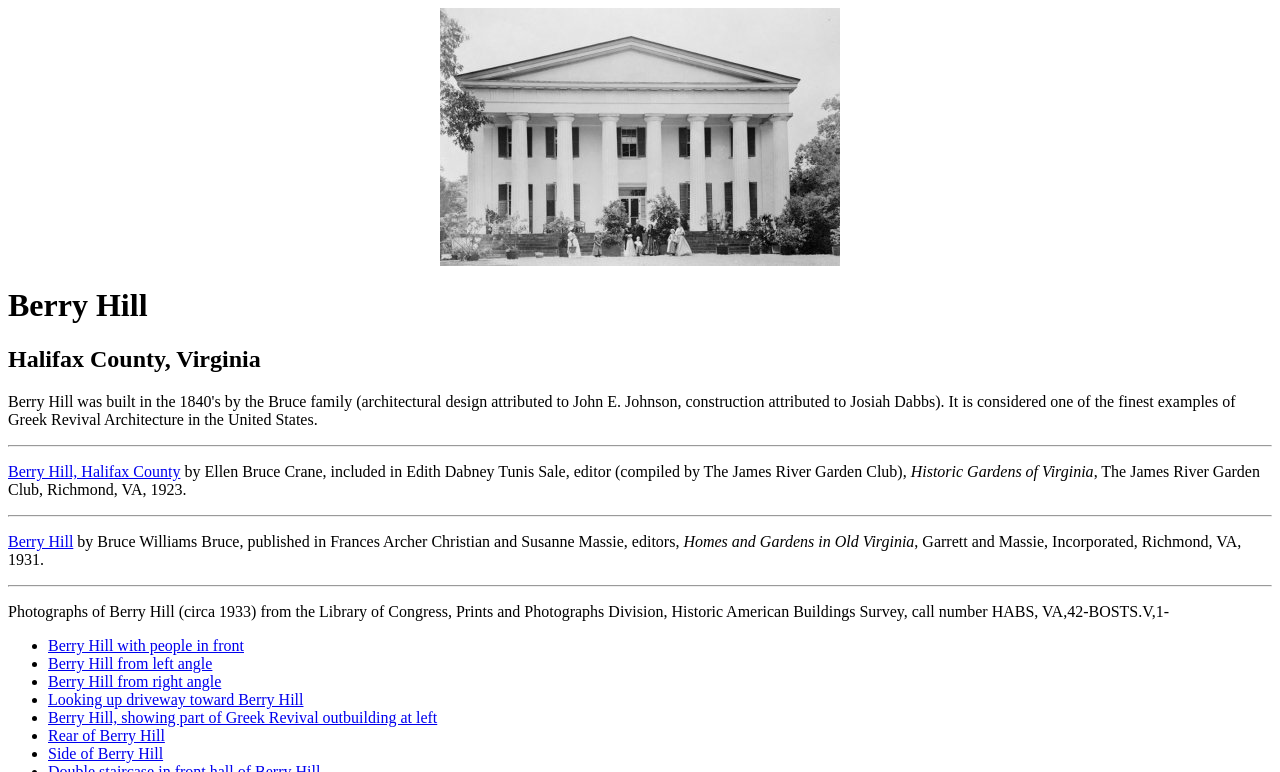Examine the image and give a thorough answer to the following question:
Who wrote 'Historic Gardens of Virginia'?

The webpage has a text 'Historic Gardens of Virginia' followed by 'The James River Garden Club, Richmond, VA, 1923.' which indicates that The James River Garden Club wrote 'Historic Gardens of Virginia'.